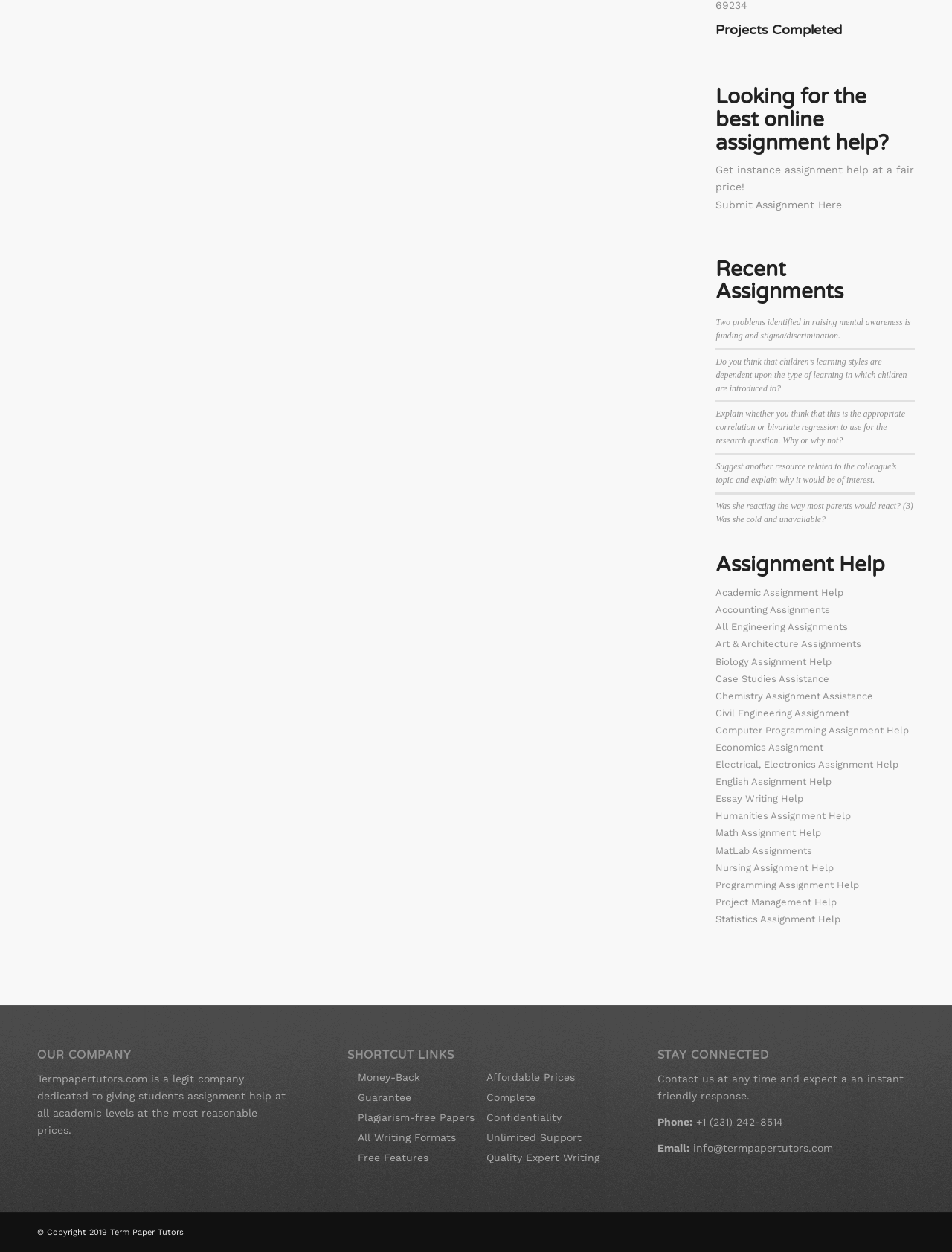Specify the bounding box coordinates (top-left x, top-left y, bottom-right x, bottom-right y) of the UI element in the screenshot that matches this description: Affordable Prices

[0.511, 0.856, 0.604, 0.865]